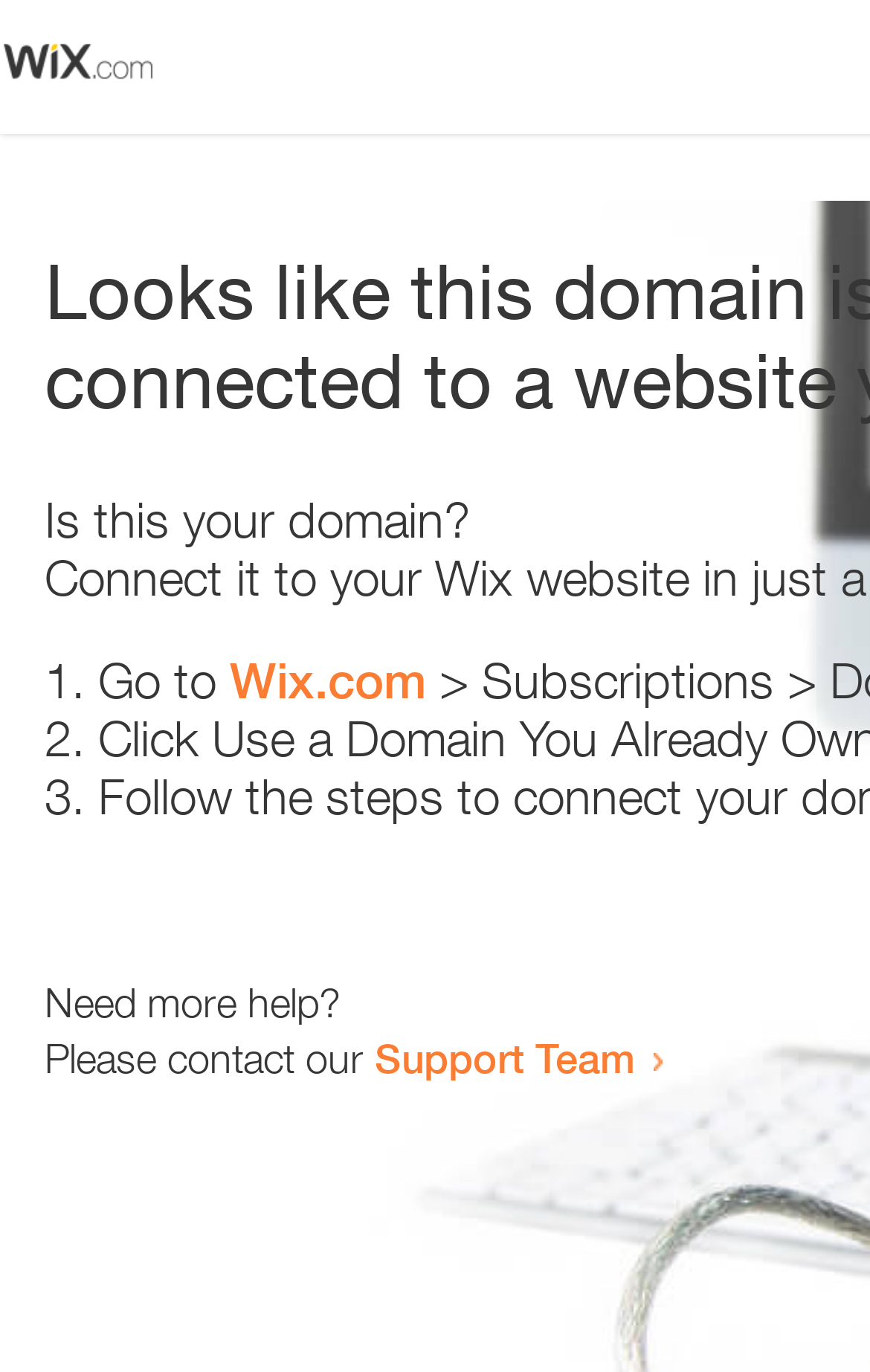Based on the image, provide a detailed response to the question:
Who can the user contact for more help?

The webpage provides an option to contact the Support Team for more help, as indicated by the link 'Support Team'.